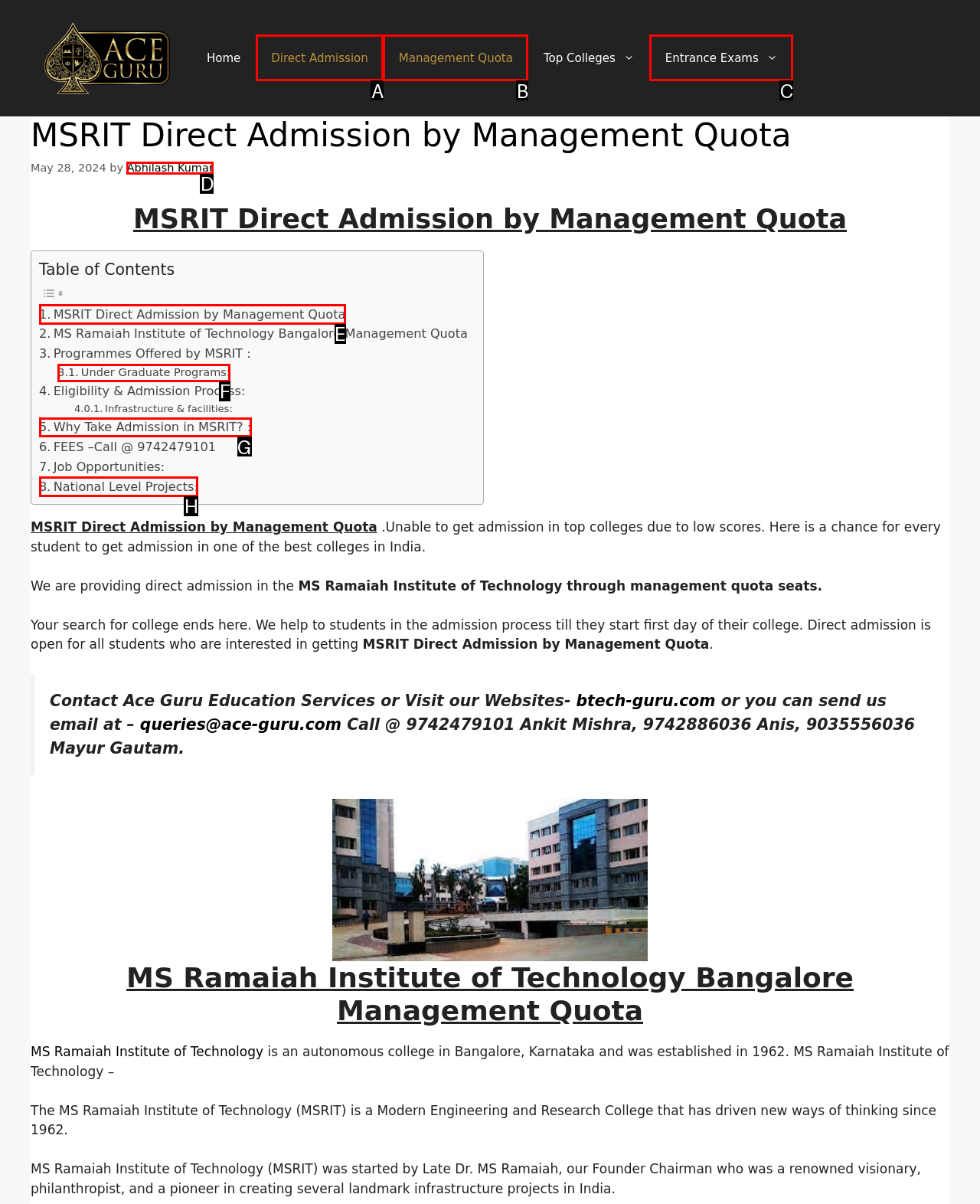Identify which option matches the following description: National Level Projects:
Answer by giving the letter of the correct option directly.

H